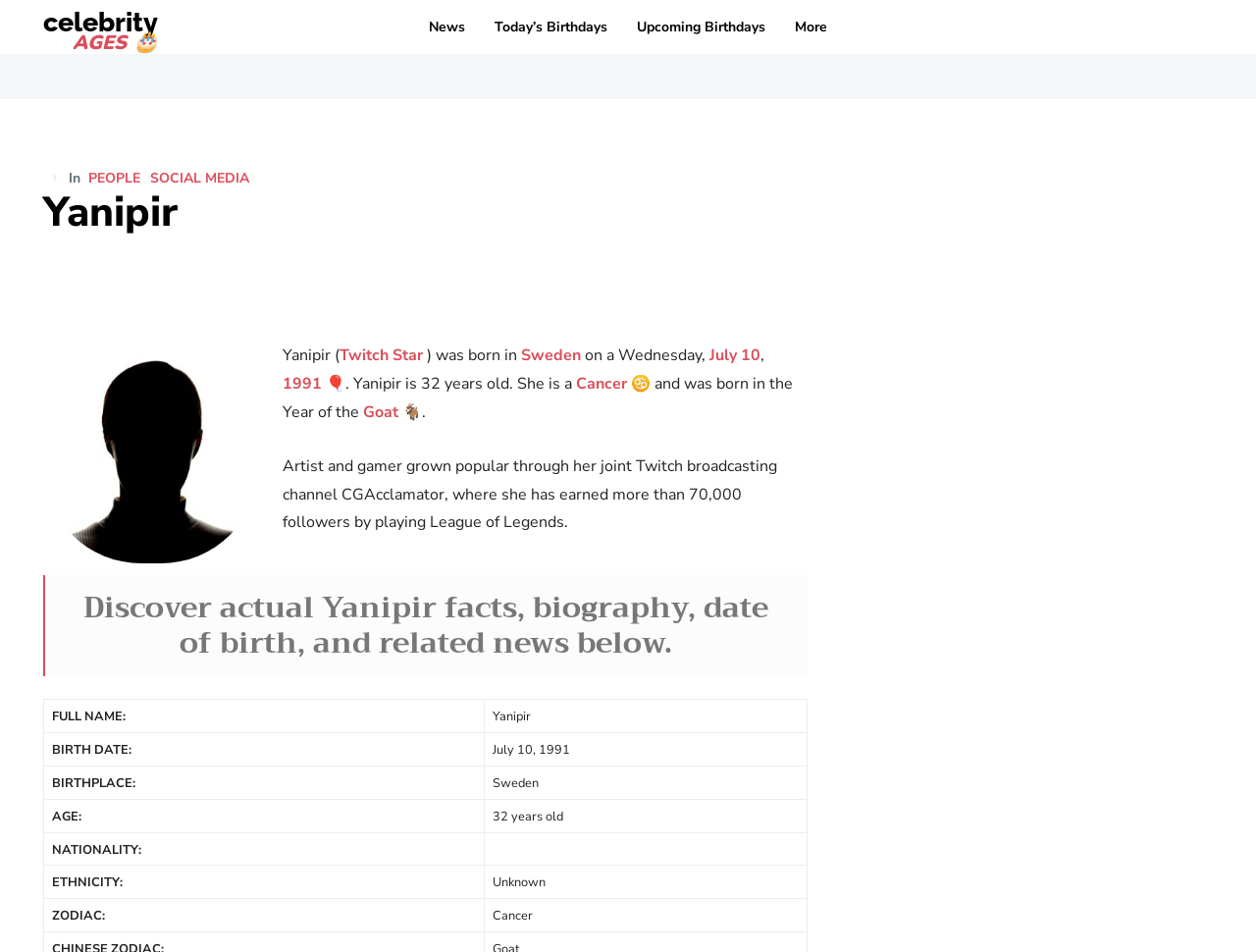What is the name of Yanipir's Twitch channel?
Using the information presented in the image, please offer a detailed response to the question.

The webpage mentions that Yanipir is popular through her joint Twitch broadcasting channel 'CGAcclamator'.